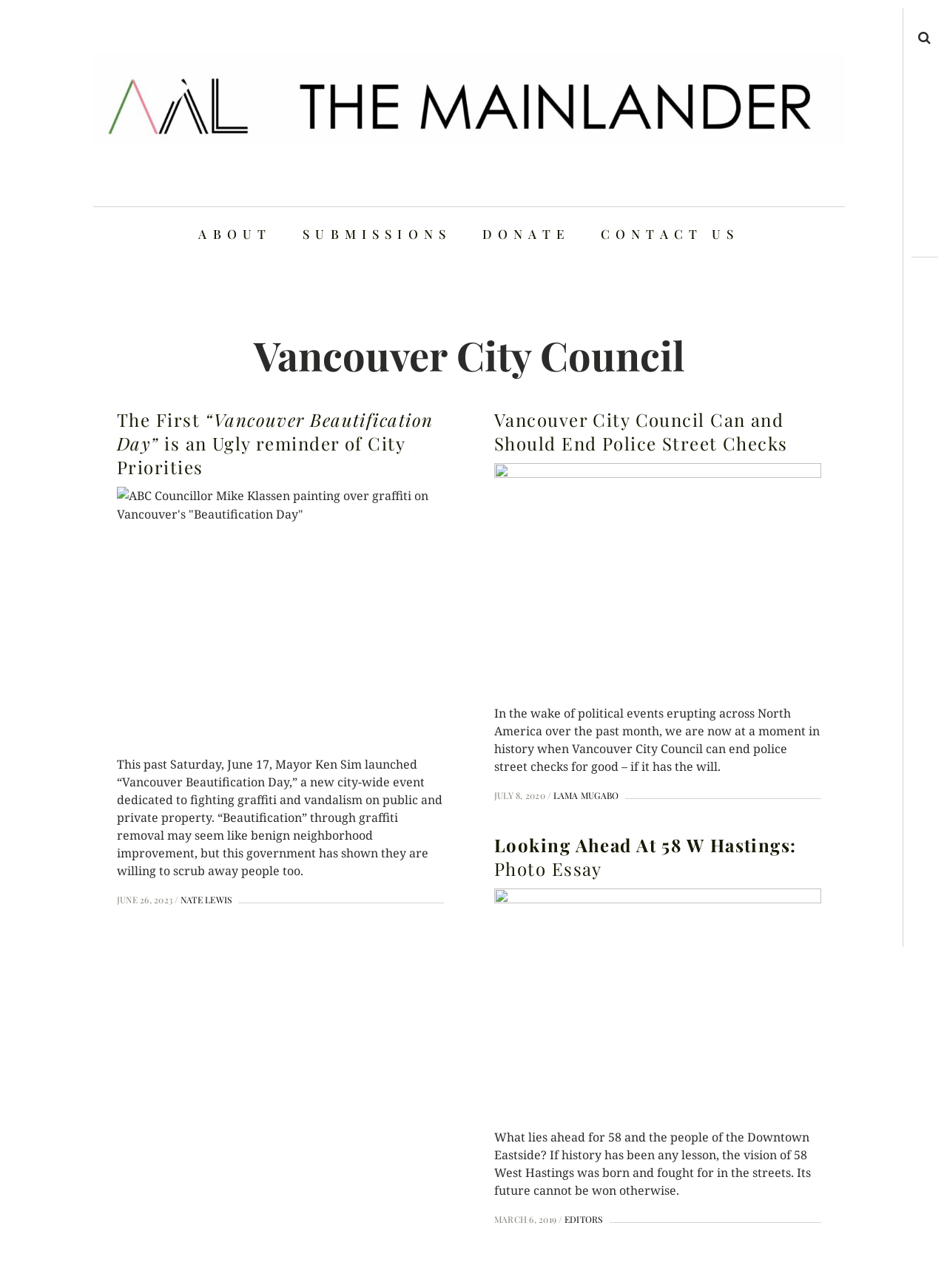Identify the bounding box coordinates of the clickable region to carry out the given instruction: "Search for something".

[0.904, 0.02, 0.954, 0.04]